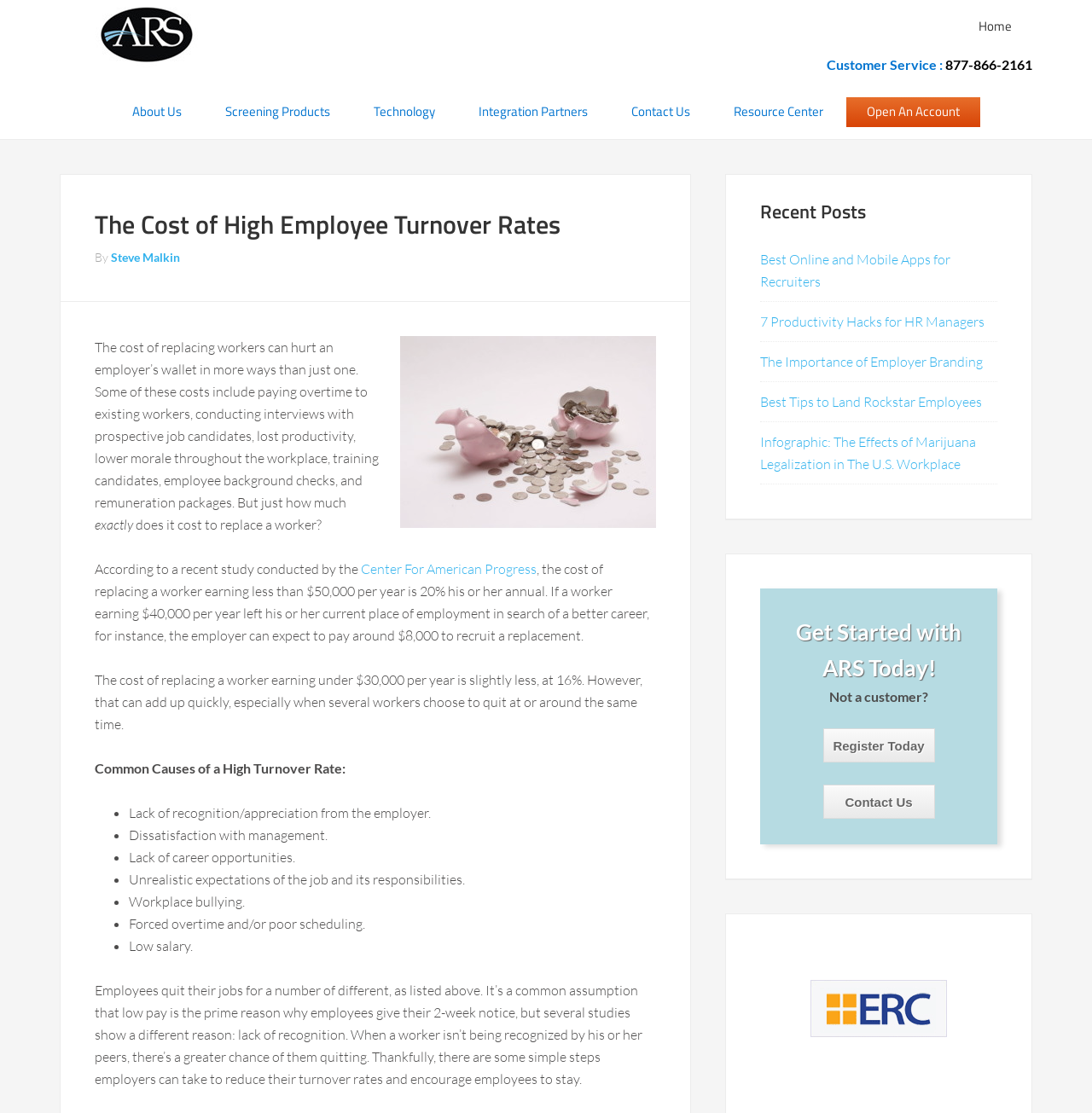What is the cost of replacing a worker earning less than $50,000 per year?
Give a comprehensive and detailed explanation for the question.

According to the text, the cost of replacing a worker earning less than $50,000 per year is 20% of their annual salary, which is mentioned in the paragraph that starts with 'According to a recent study conducted by the Center For American Progress'.